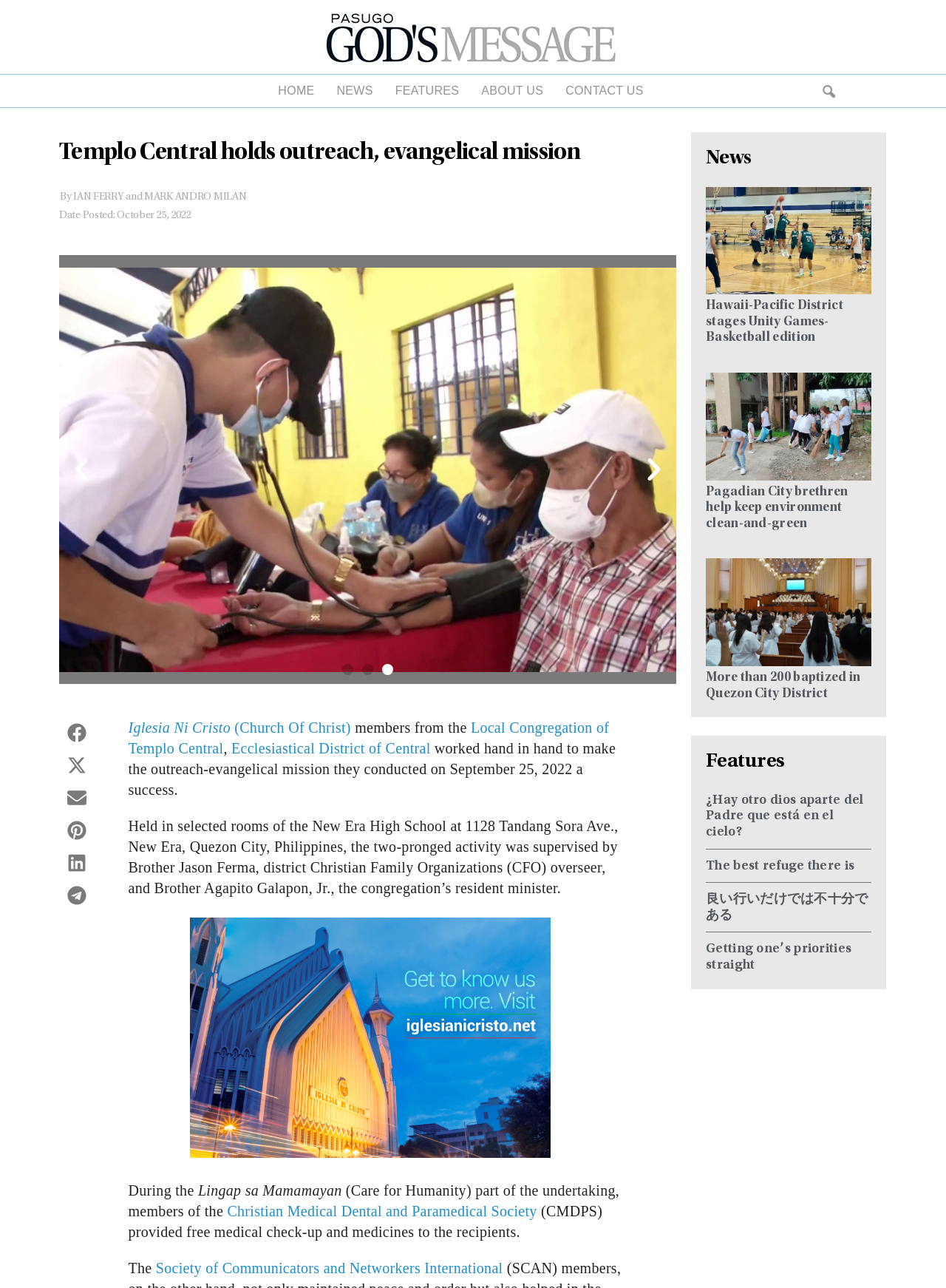Explain the contents of the webpage comprehensively.

The webpage is about the Iglesia Ni Cristo (Church Of Christ) and its outreach and evangelical mission. At the top, there is a navigation menu with links to "HOME", "NEWS", "FEATURES", "ABOUT US", and "CONTACT US". Next to the navigation menu, there is a button with an icon.

Below the navigation menu, there is a heading that reads "Templo Central holds outreach, evangelical mission". Underneath, there are three headings that provide information about the author and the date of the article.

The main content of the webpage is divided into three sections. The first section contains three groups of images, each with a caption "1 / 3", "2 / 3", and "3 / 3". Below the images, there are three buttons to navigate through the slides.

The second section contains a long article about the outreach and evangelical mission conducted by the Iglesia Ni Cristo. The article is divided into several paragraphs and includes links to other related articles.

To the right of the article, there are social media buttons to share the article on Facebook, Twitter, email, Pinterest, LinkedIn, and Telegram. Above the social media buttons, there is a link to the Iglesia Ni Cristo website.

At the bottom of the webpage, there are three sections: "News", "Features", and "Adds". The "News" section contains three articles with headings and images. The "Features" section is empty, and the "Adds" section contains a single image with a link.

Overall, the webpage is focused on sharing news and information about the Iglesia Ni Cristo and its activities, with a clean and organized layout.